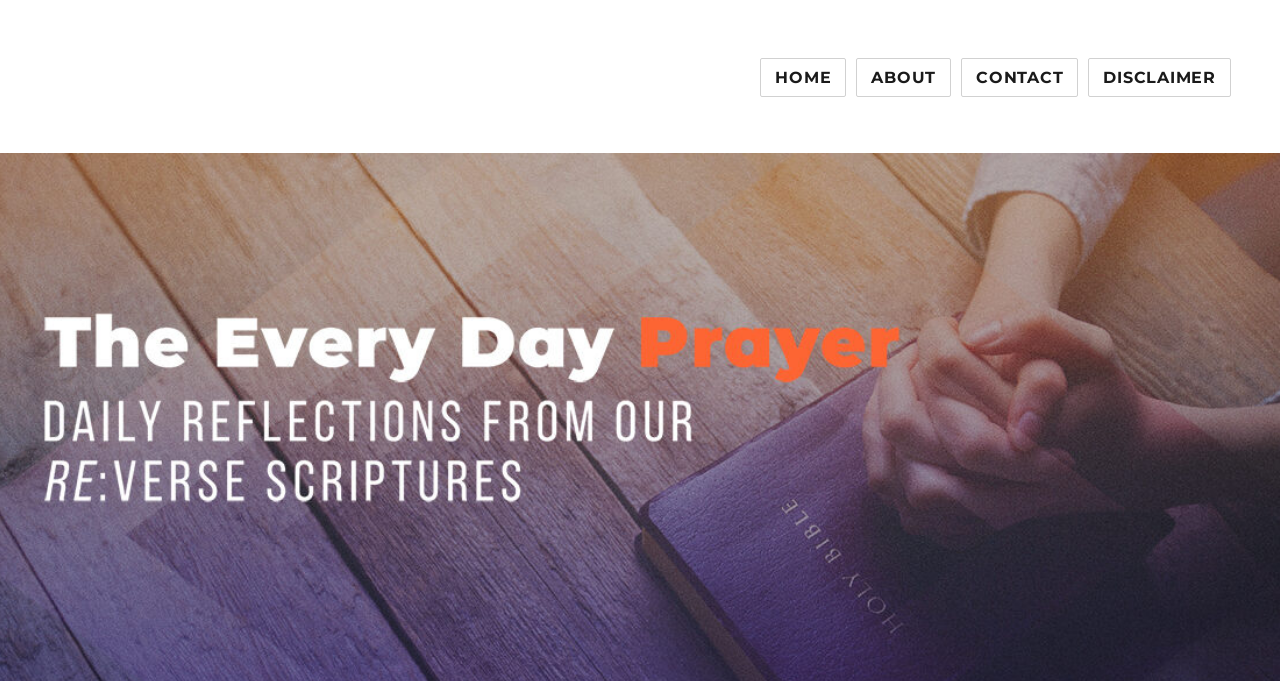Provide a single word or phrase to answer the given question: 
What is the text above the primary navigation?

Daily Reflections from our Re:Verse Scripture